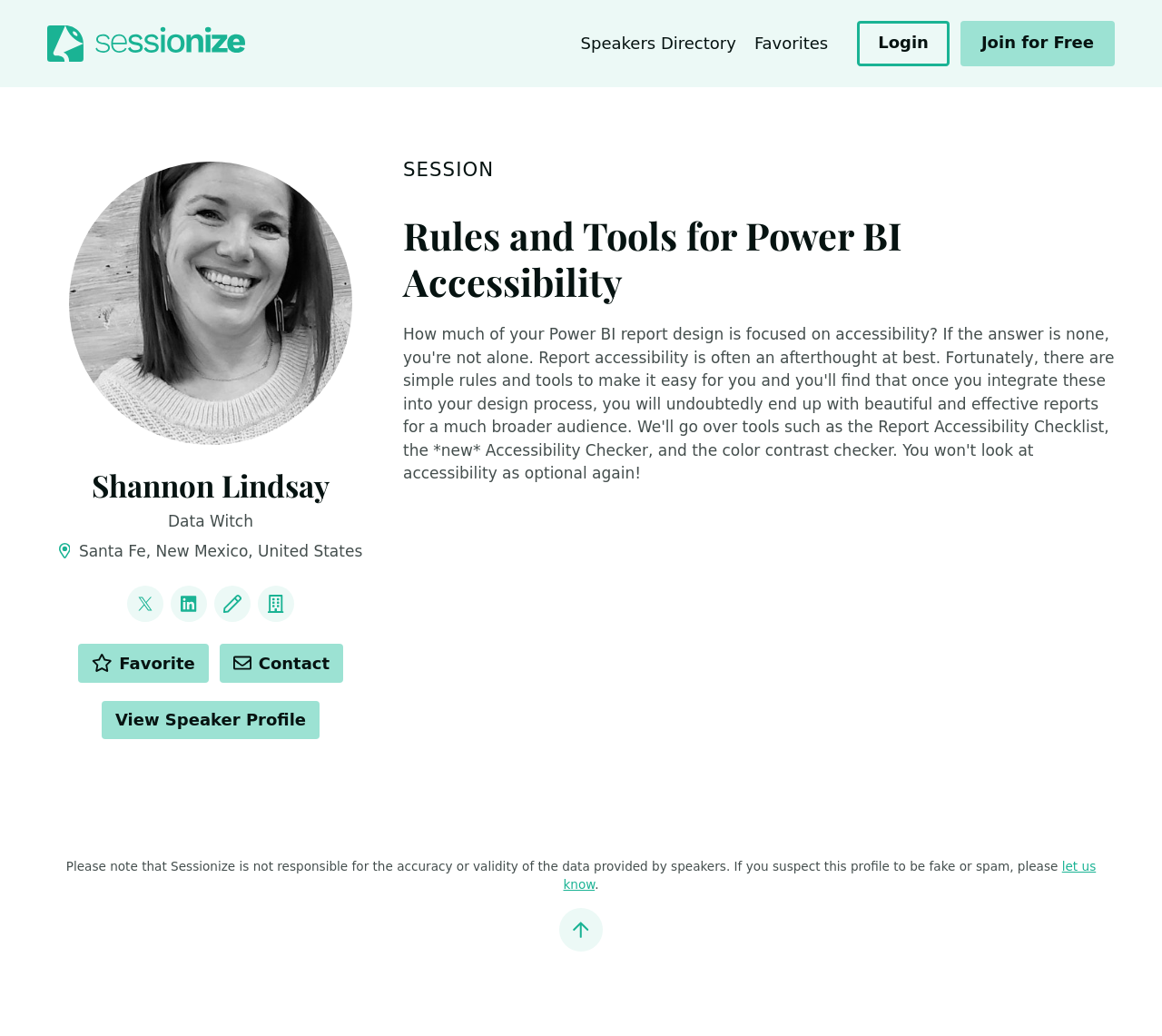Can you specify the bounding box coordinates for the region that should be clicked to fulfill this instruction: "Contact the speaker".

[0.189, 0.621, 0.295, 0.659]